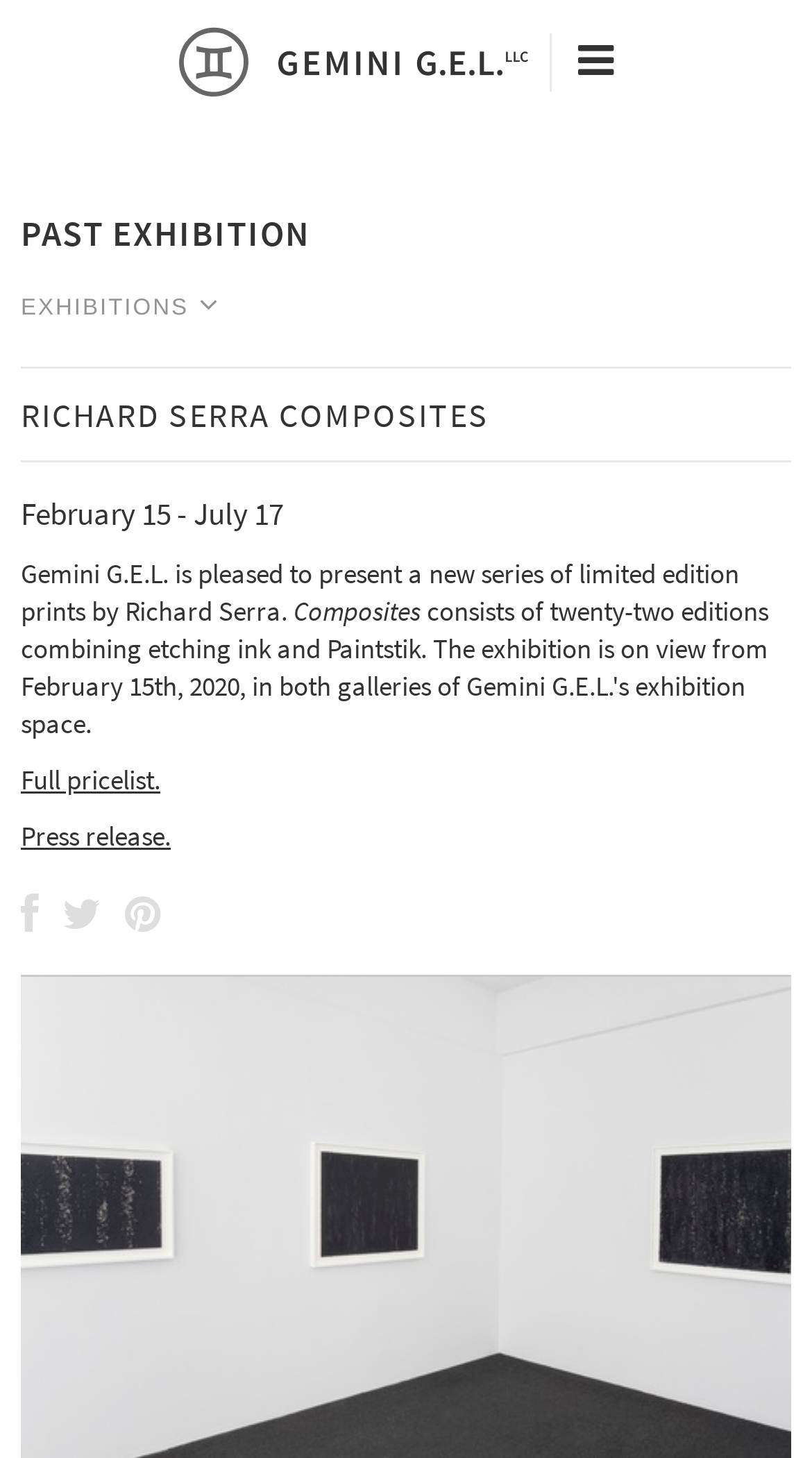Locate the bounding box coordinates of the area you need to click to fulfill this instruction: 'Go to the ABOUT page'. The coordinates must be in the form of four float numbers ranging from 0 to 1: [left, top, right, bottom].

[0.358, 0.267, 0.642, 0.298]